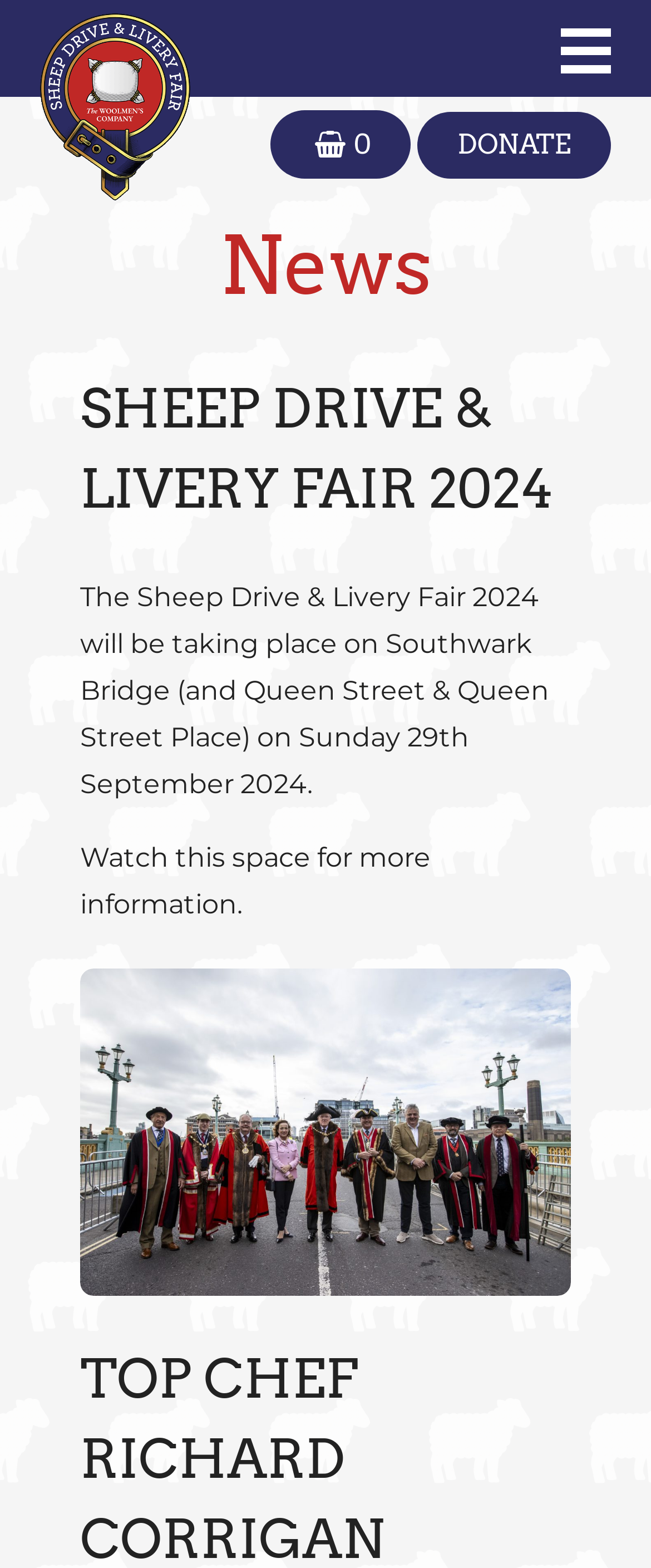Provide a comprehensive caption for the webpage.

The webpage is about the London Sheep Drive & Livery Fair, with a prominent logo of the event at the top left corner. Below the logo, there is a static text that reads "Annual Sheep Drive Across London Bridge". 

On the top right corner, there is a primary menu button. Next to it, there are two links, one with an icon and the other labeled "DONATE". 

The main content of the webpage is divided into sections, with headings "News" and "SHEEP DRIVE & LIVERY FAIR 2024" respectively. Under the "News" section, there is a paragraph of text that provides information about the event, stating that it will take place on Southwark Bridge on Sunday, 29th September 2024. Below this text, there is another paragraph that says "Watch this space for more information." 

Under the "SHEEP DRIVE & LIVERY FAIR 2024" section, there is a large image that takes up most of the width of the webpage.